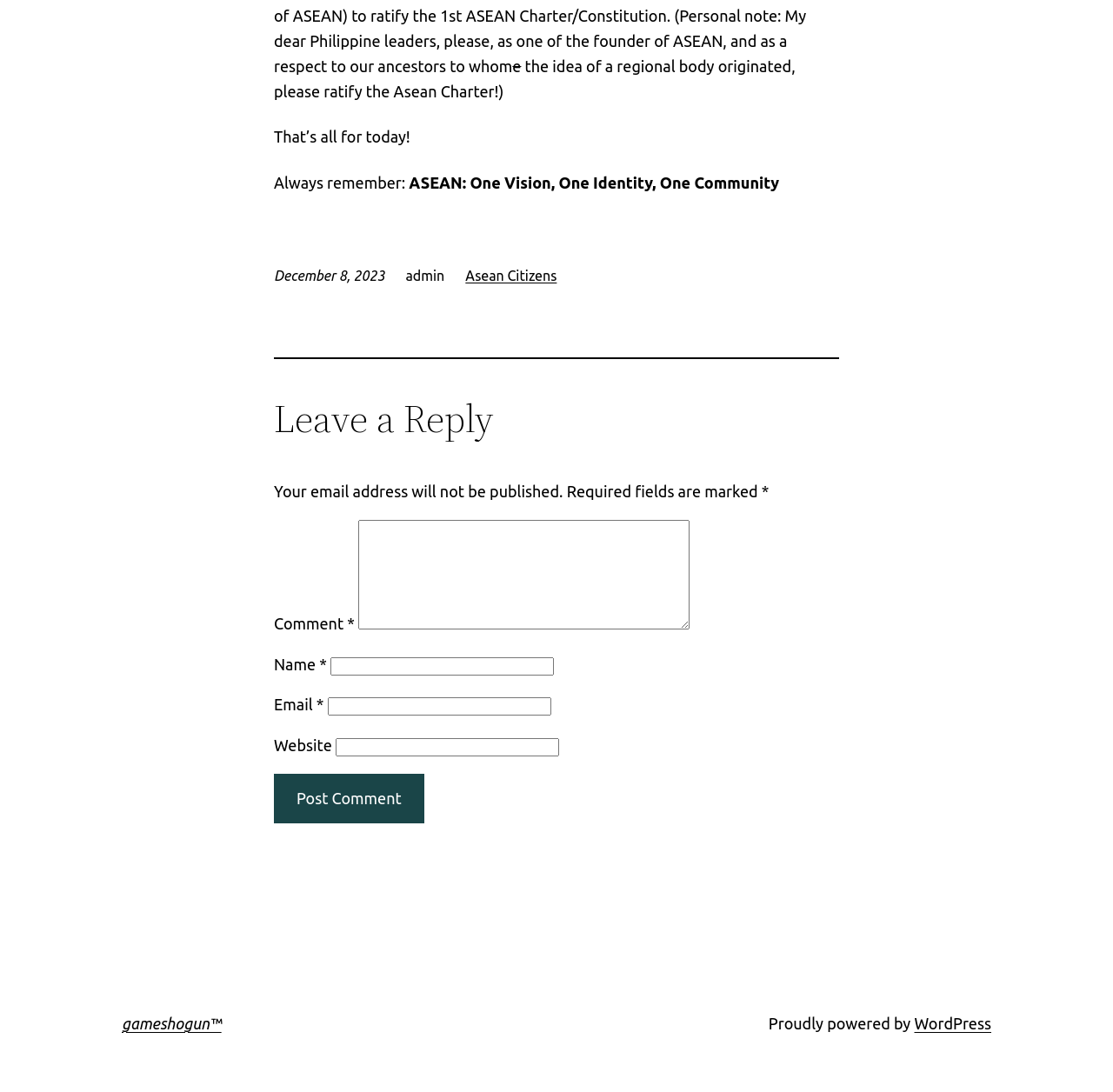What is the theme of the webpage?
Please provide a comprehensive answer based on the contents of the image.

I inferred the theme of the webpage by analyzing the content of the StaticText elements. The text 'the idea of a regional body originated, please ratify the Asean Charter!' and 'ASEAN: One Vision, One Identity, One Community' suggest that the theme of the webpage is ASEAN.